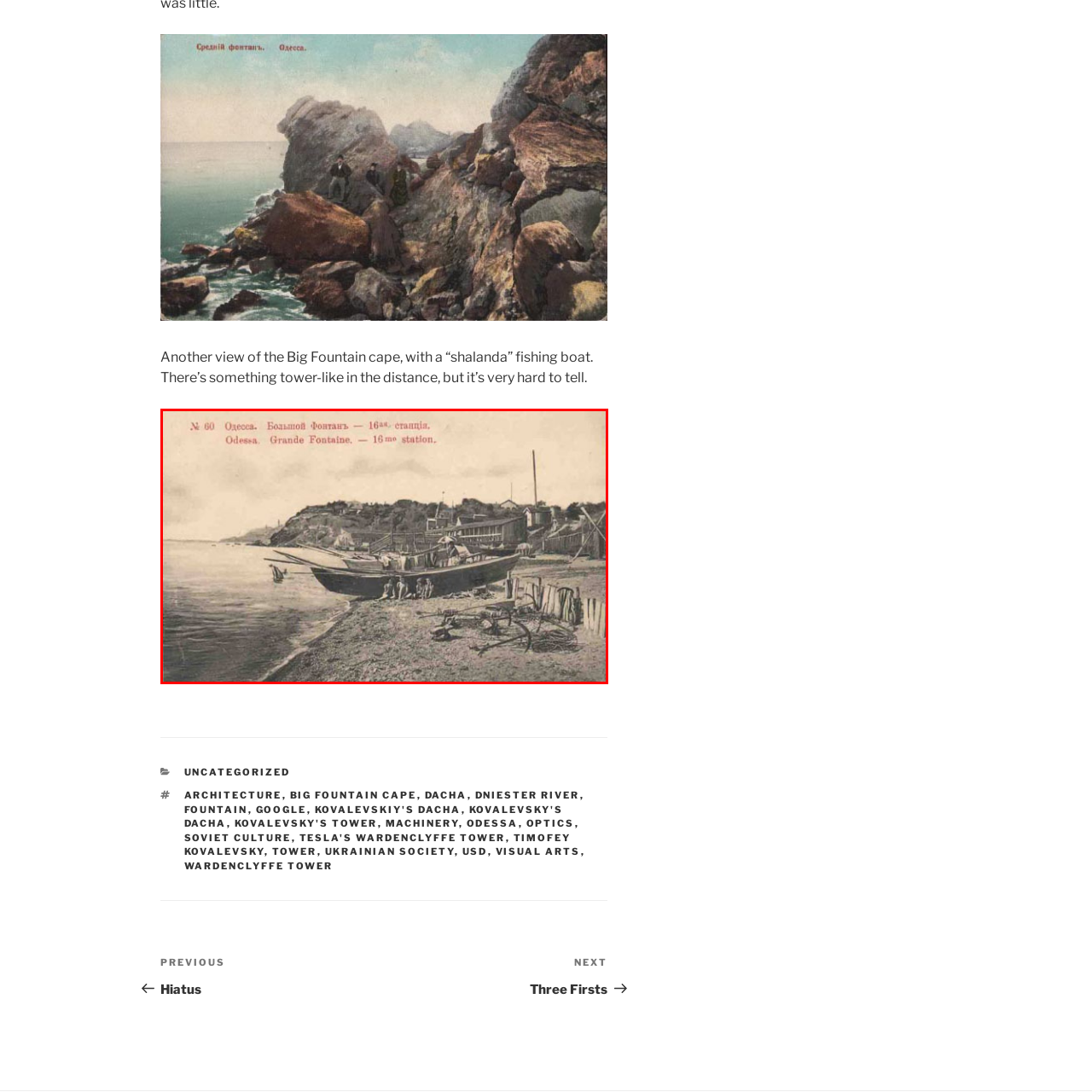Examine the portion within the green circle, What is the main activity in the foreground? 
Reply succinctly with a single word or phrase.

Fishing